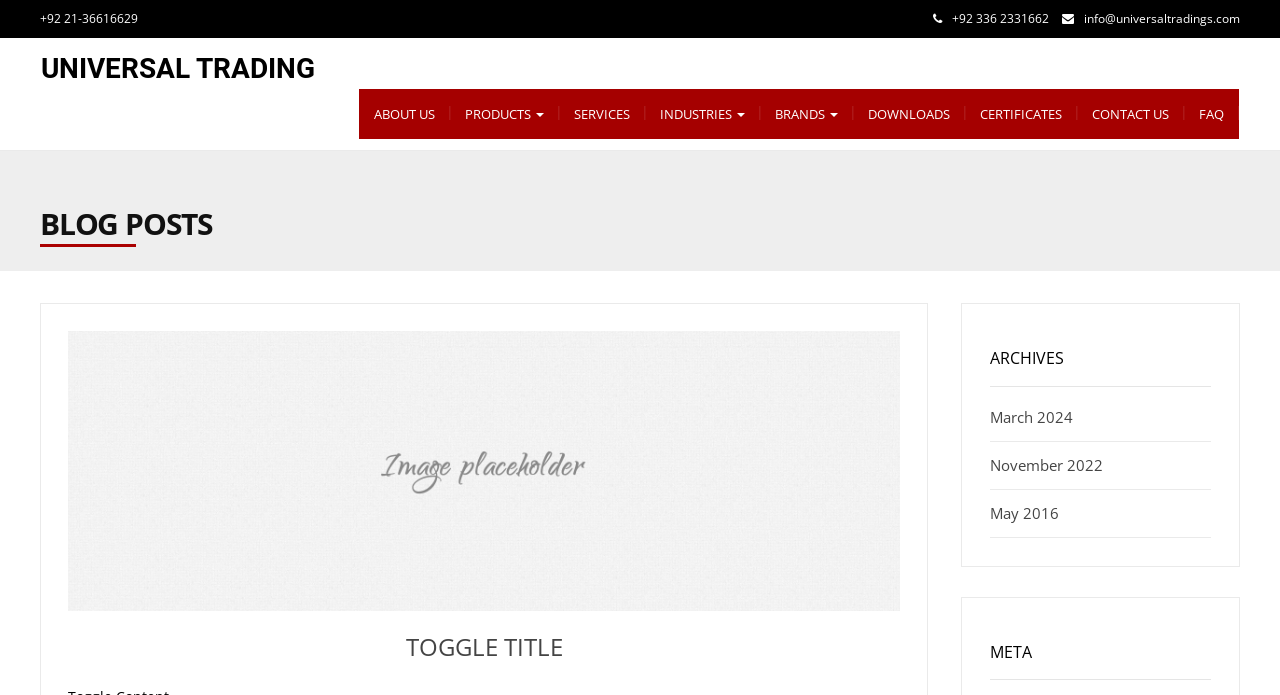Locate the bounding box coordinates of the item that should be clicked to fulfill the instruction: "visit the ABOUT US page".

[0.28, 0.127, 0.352, 0.199]